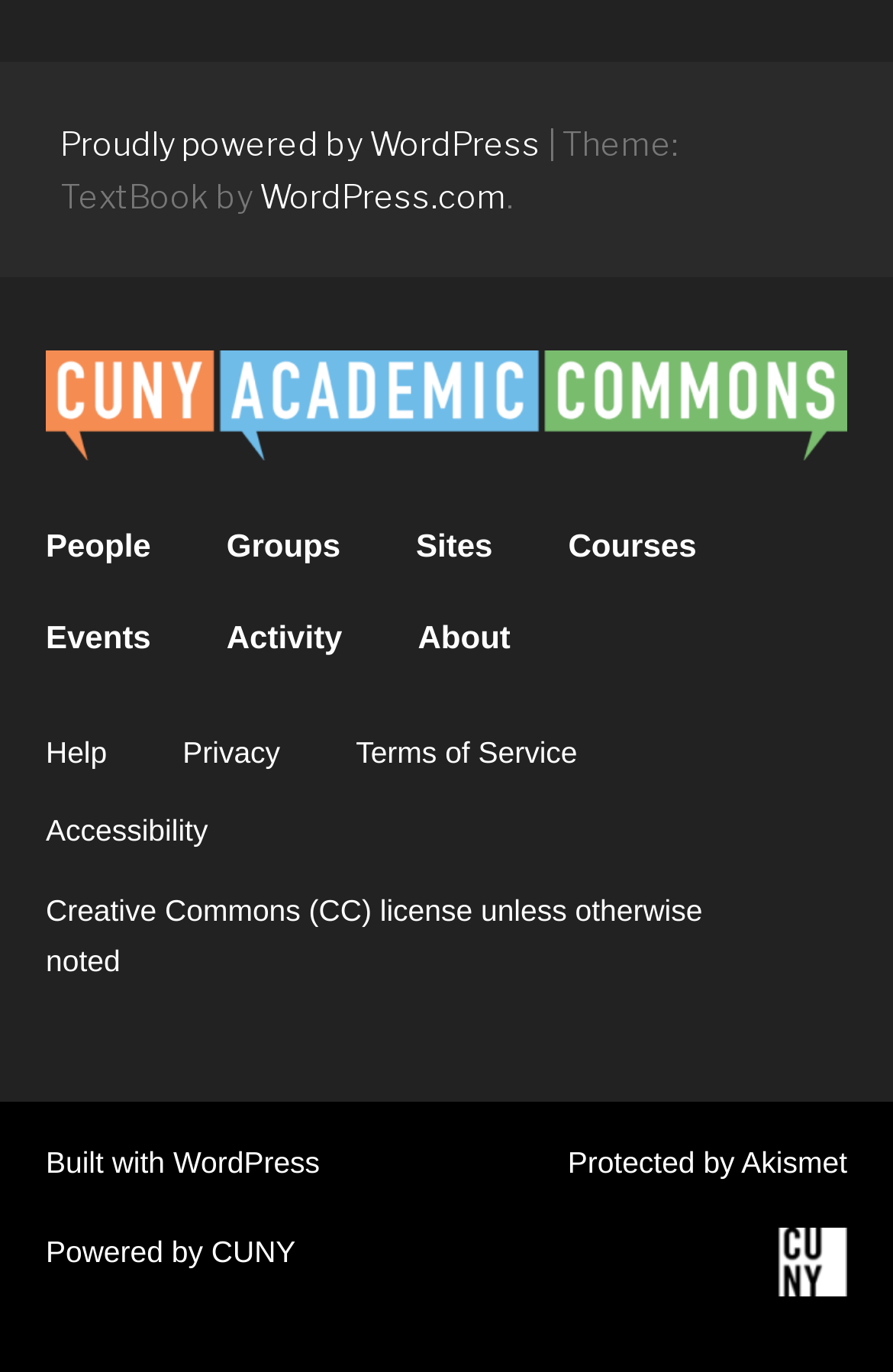Identify the bounding box coordinates of the element to click to follow this instruction: 'Visit the WordPress website'. Ensure the coordinates are four float values between 0 and 1, provided as [left, top, right, bottom].

[0.194, 0.835, 0.358, 0.86]